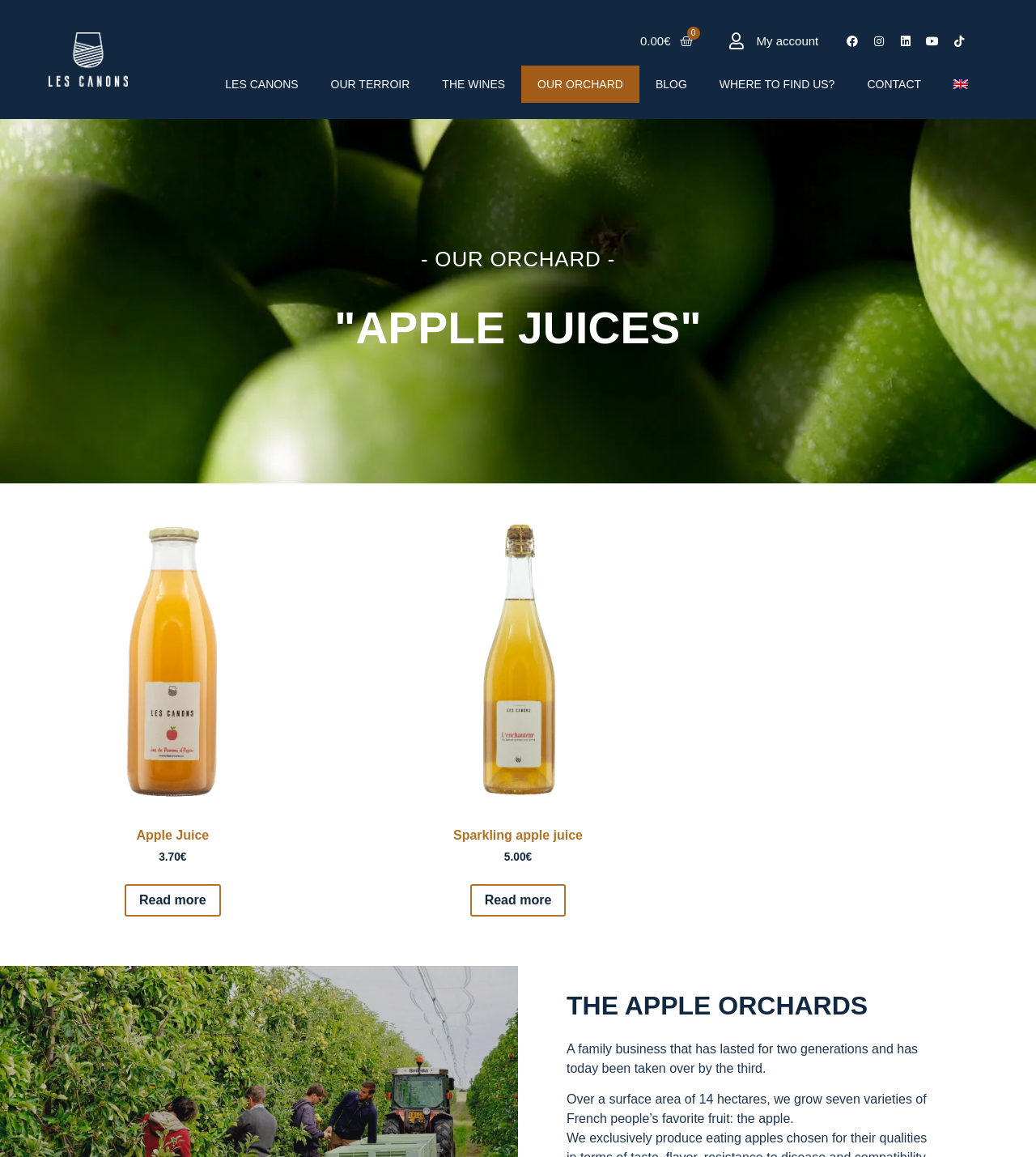How many varieties of apples are grown?
Using the image as a reference, answer with just one word or a short phrase.

7